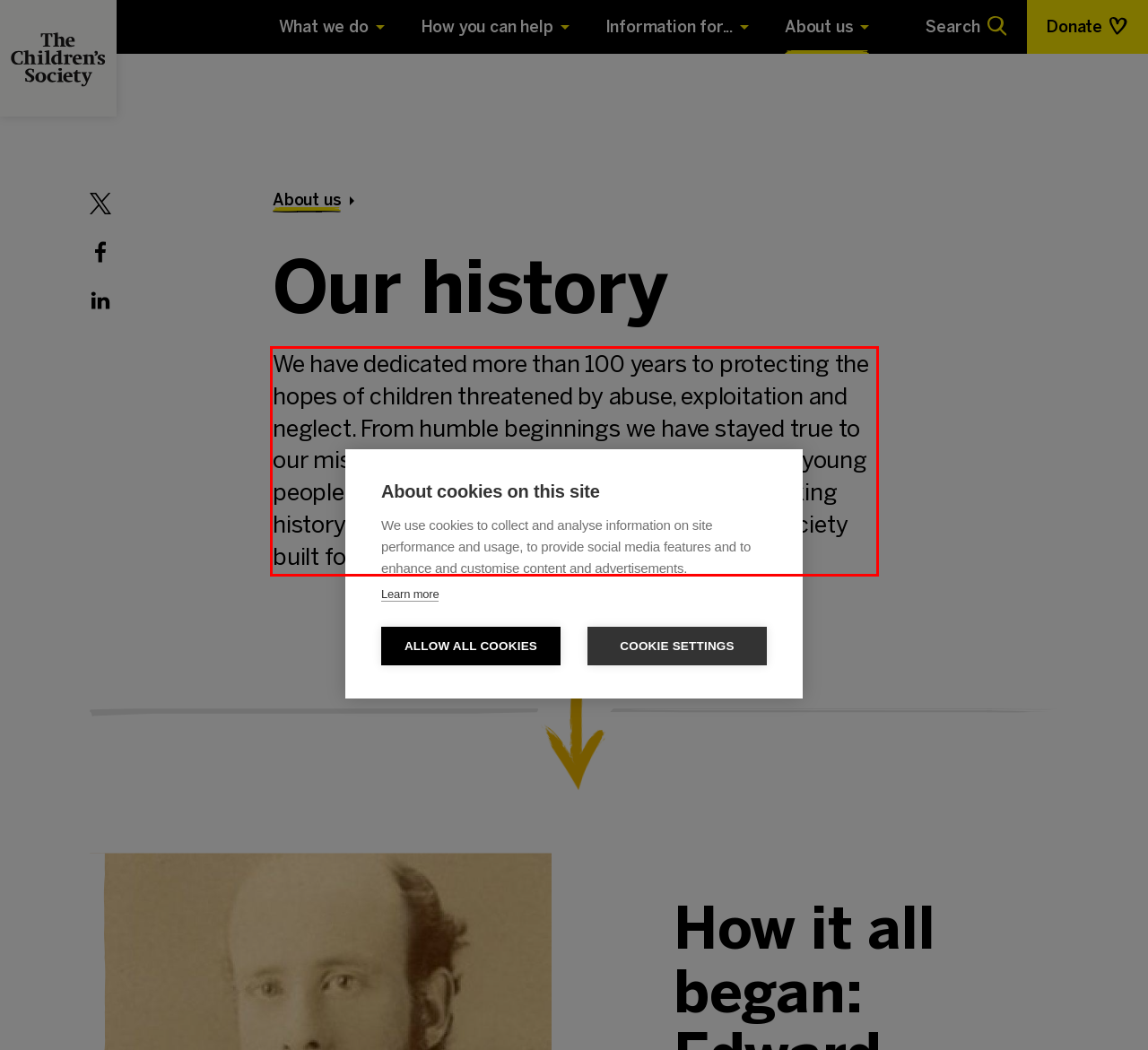Identify the text inside the red bounding box on the provided webpage screenshot by performing OCR.

We have dedicated more than 100 years to protecting the hopes of children threatened by abuse, exploitation and neglect. From humble beginnings we have stayed true to our mission and have helped transform the lives of young people all across the country. We want to keep making history and we will not rest until we've created a society built for all children.